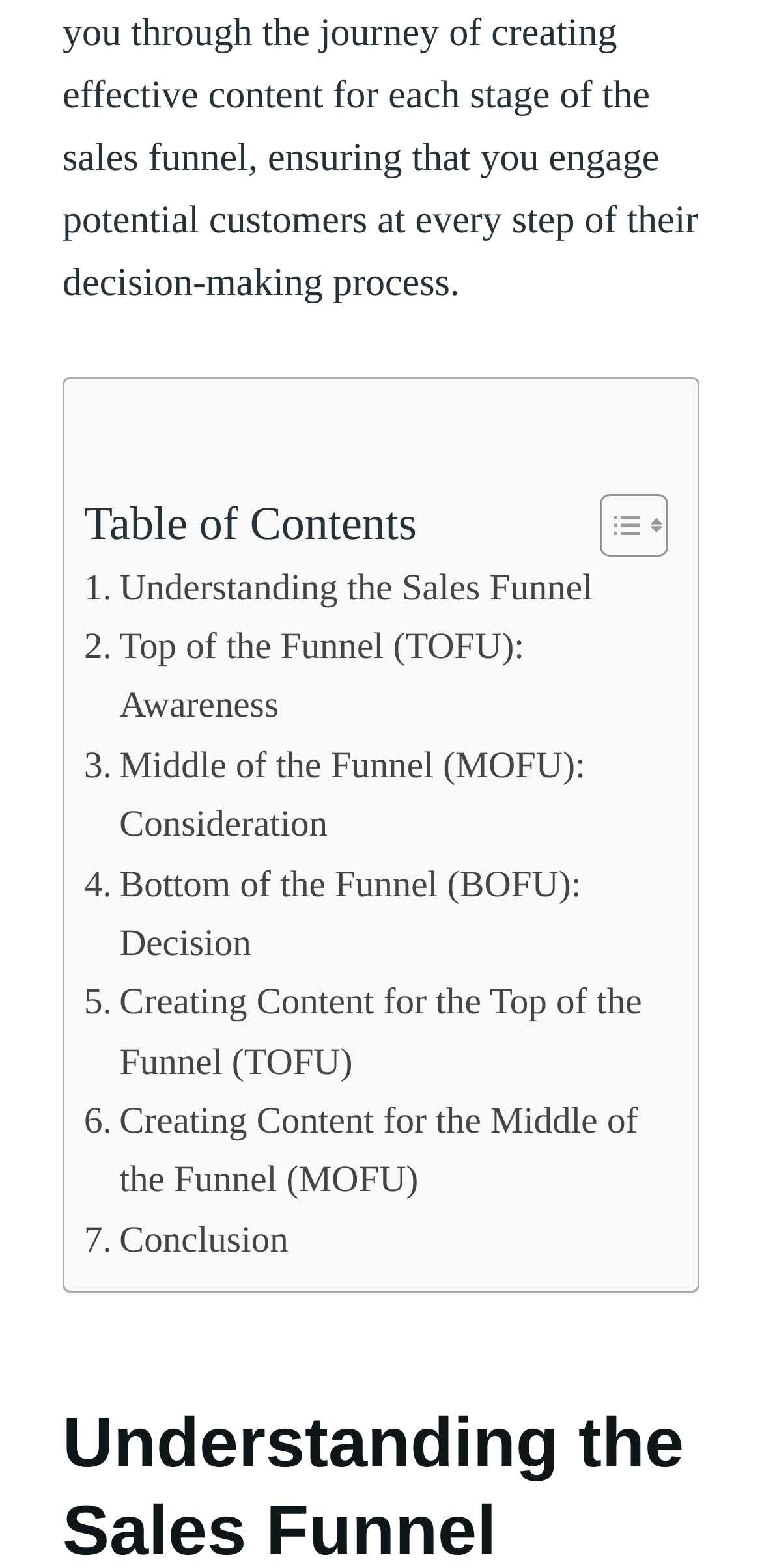Please identify the bounding box coordinates of the element on the webpage that should be clicked to follow this instruction: "Toggle Table of Content". The bounding box coordinates should be given as four float numbers between 0 and 1, formatted as [left, top, right, bottom].

[0.749, 0.314, 0.864, 0.356]